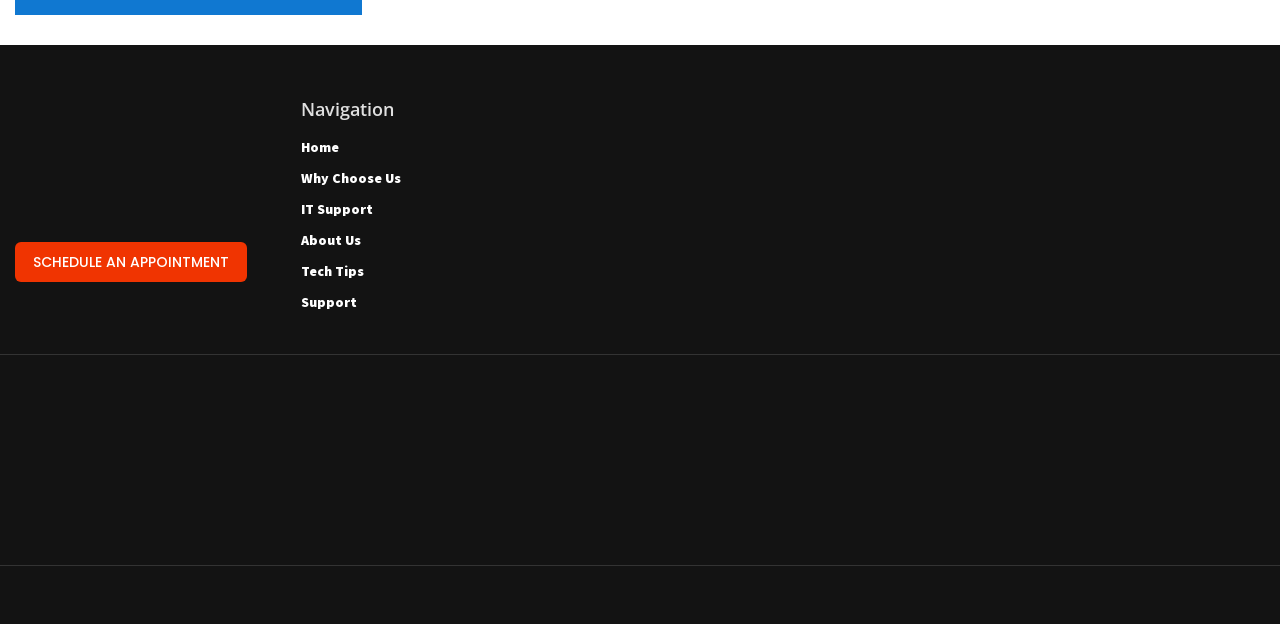Determine the bounding box coordinates for the UI element with the following description: "Terms of Use". The coordinates should be four float numbers between 0 and 1, represented as [left, top, right, bottom].

[0.553, 0.934, 0.636, 0.97]